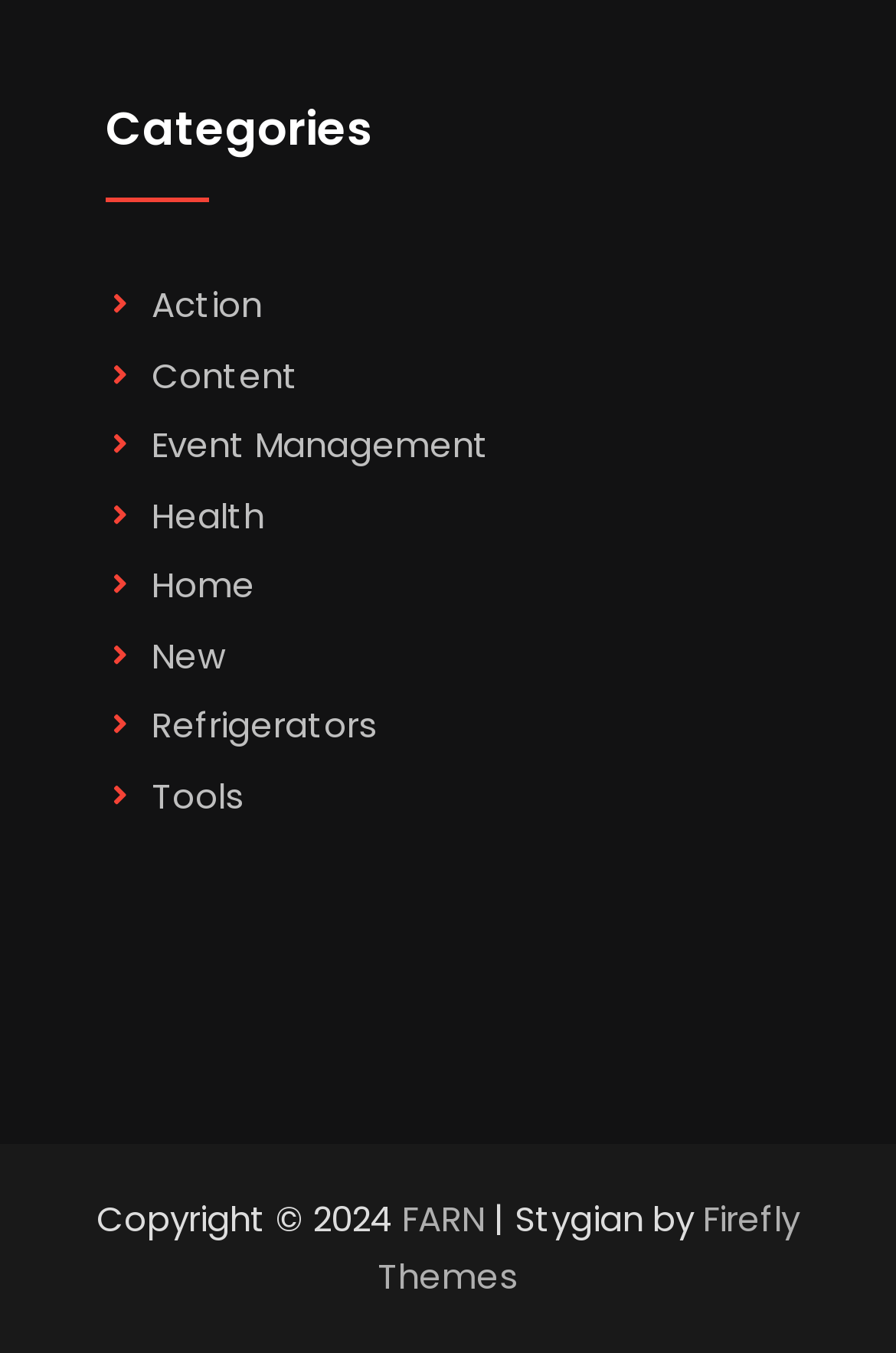Provide the bounding box coordinates of the HTML element described by the text: "Event Management".

[0.169, 0.311, 0.546, 0.347]